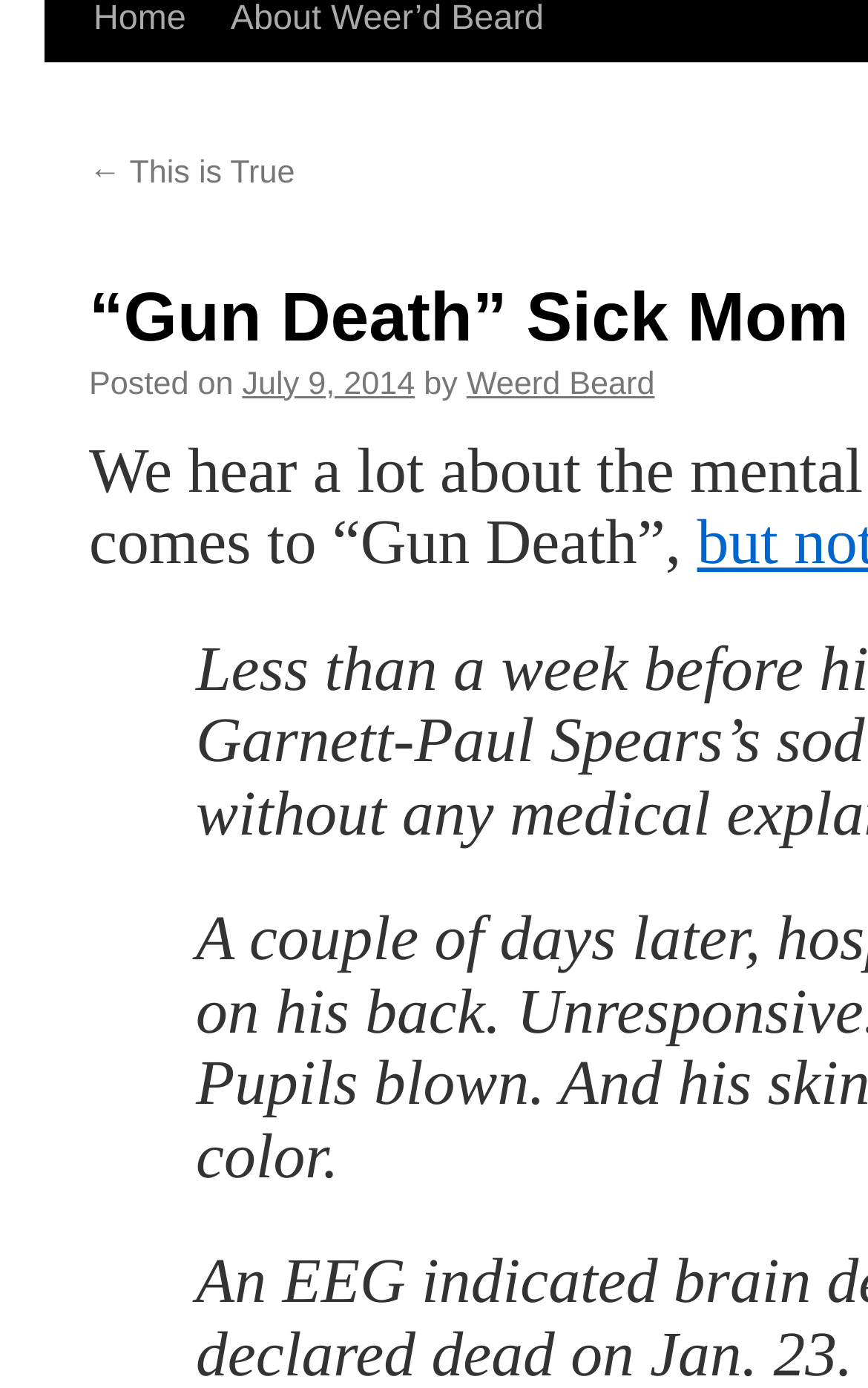Identify the bounding box of the HTML element described as: "ARCH Blog".

None